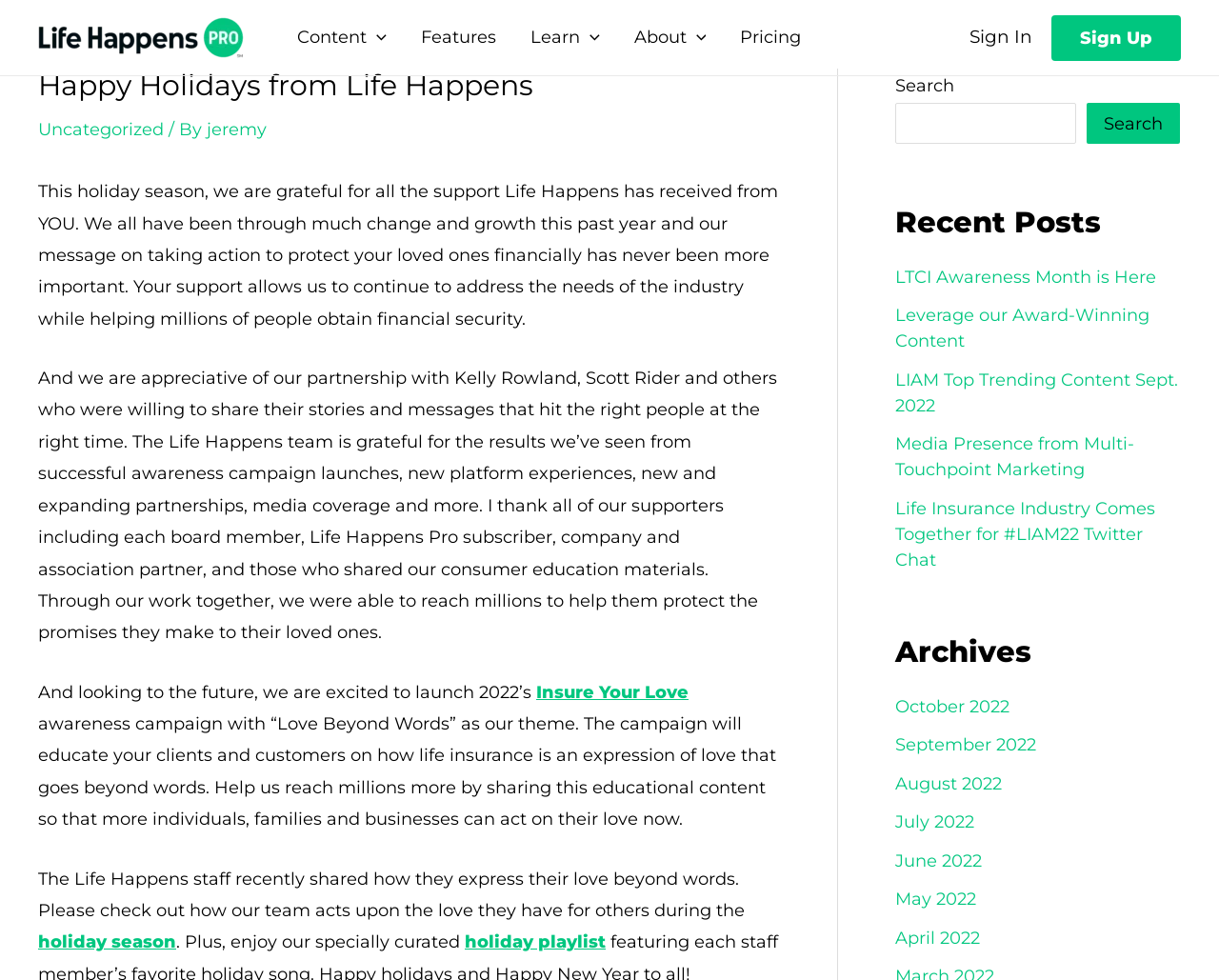What is the text of the webpage's headline?

Happy Holidays from Life Happens